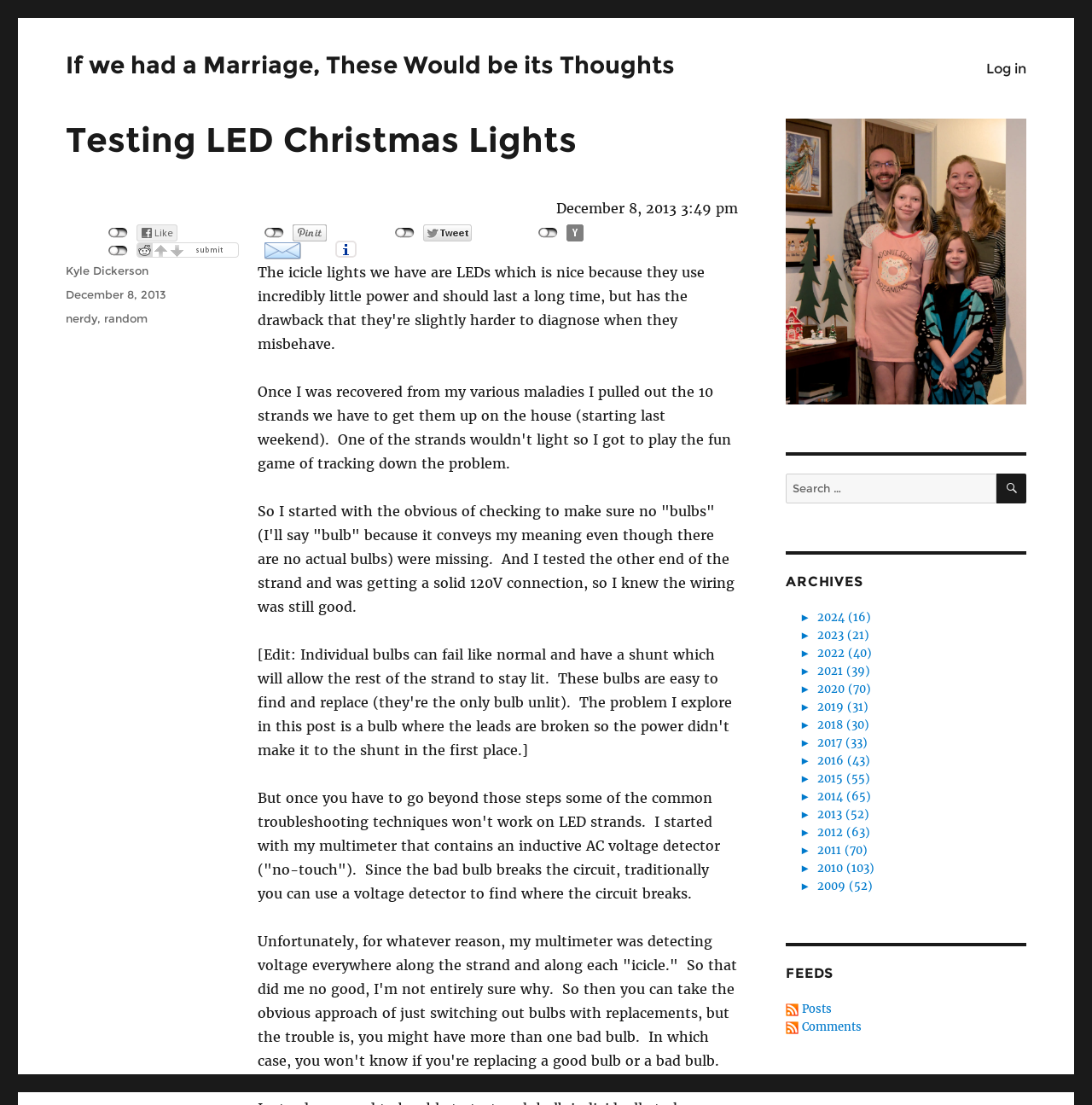Please find the bounding box coordinates of the element that must be clicked to perform the given instruction: "Click on the 'Haihua' link". The coordinates should be four float numbers from 0 to 1, i.e., [left, top, right, bottom].

None